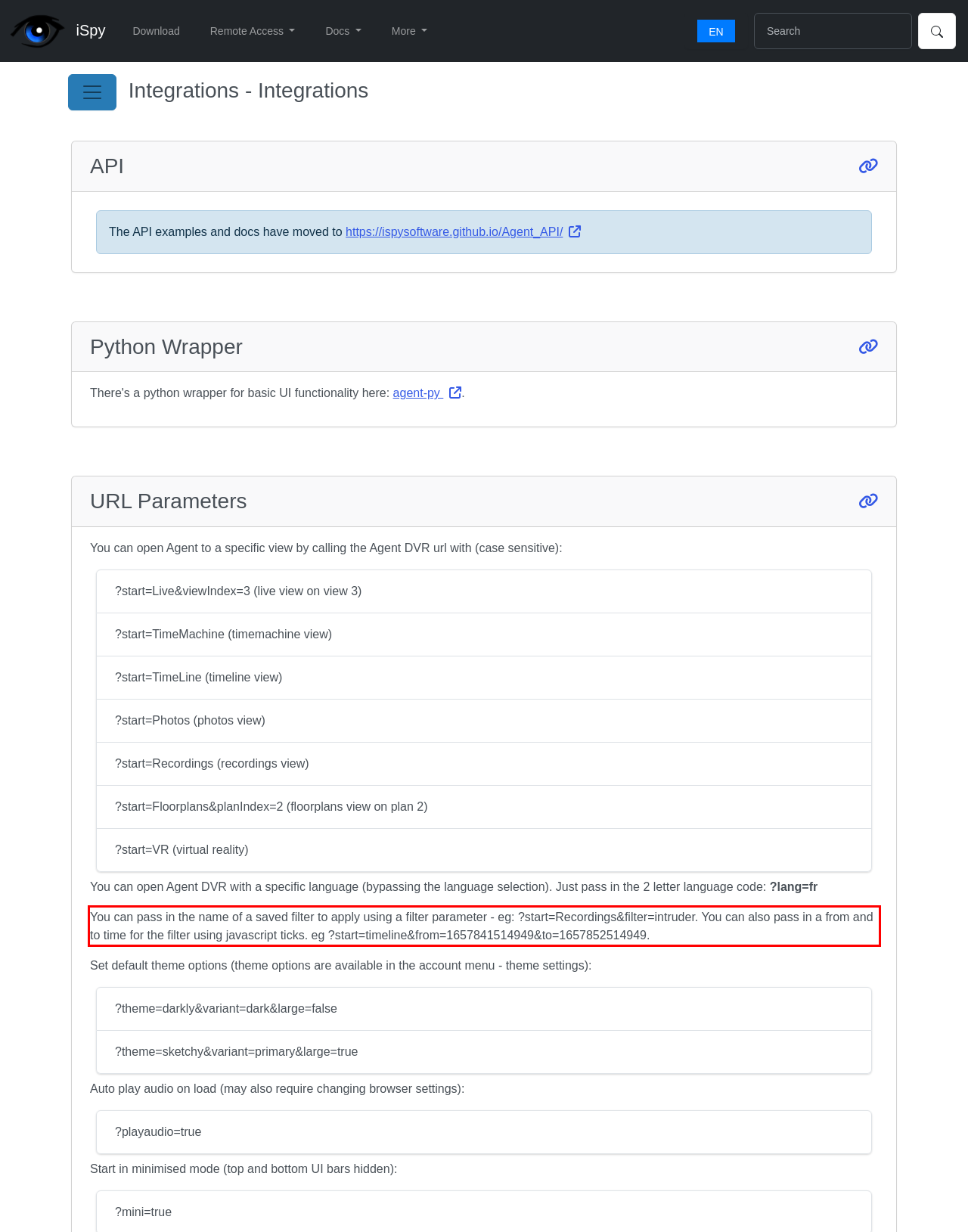Please examine the webpage screenshot containing a red bounding box and use OCR to recognize and output the text inside the red bounding box.

You can pass in the name of a saved filter to apply using a filter parameter - eg: ?start=Recordings&filter=intruder. You can also pass in a from and to time for the filter using javascript ticks. eg ?start=timeline&from=1657841514949&to=1657852514949.